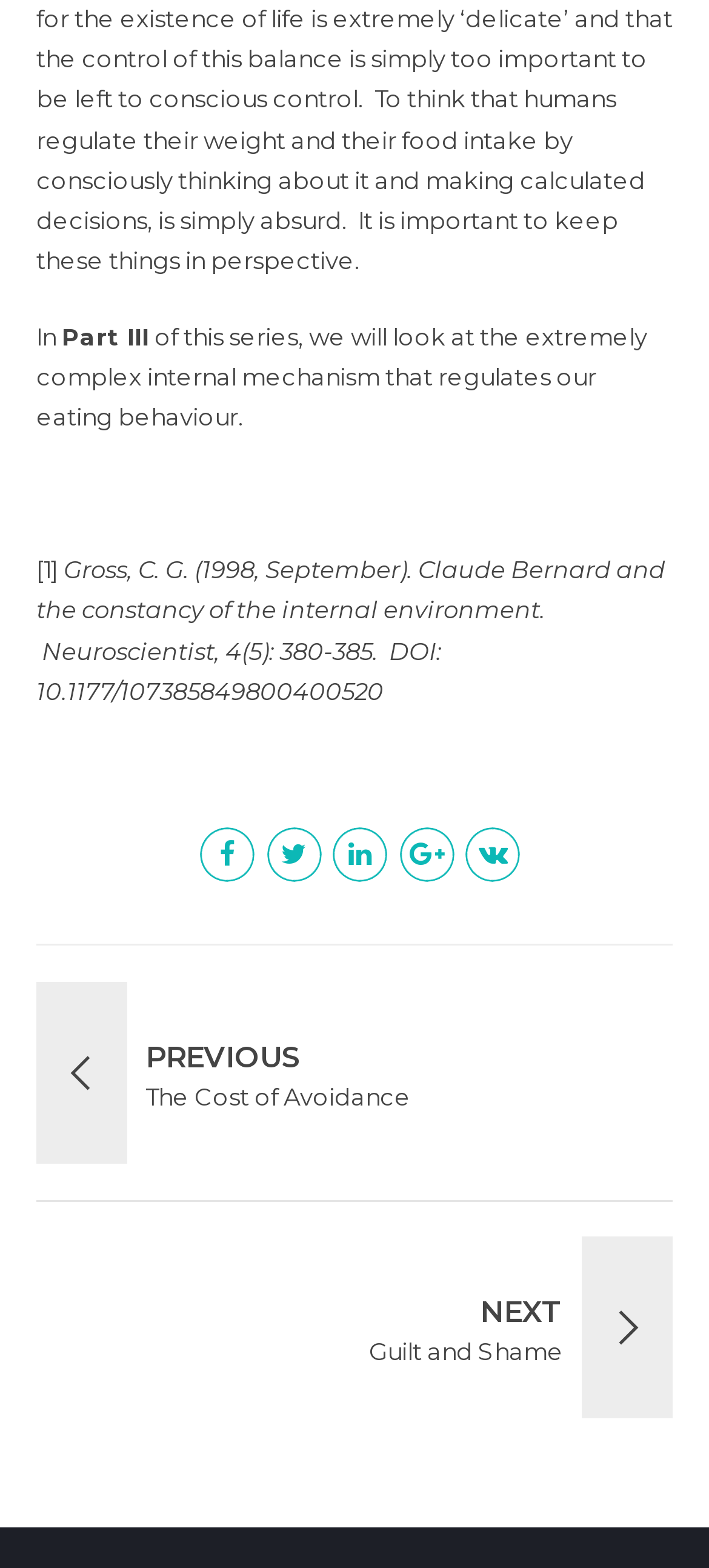Identify the bounding box coordinates for the UI element described as follows: "[1]". Ensure the coordinates are four float numbers between 0 and 1, formatted as [left, top, right, bottom].

[0.051, 0.354, 0.082, 0.373]